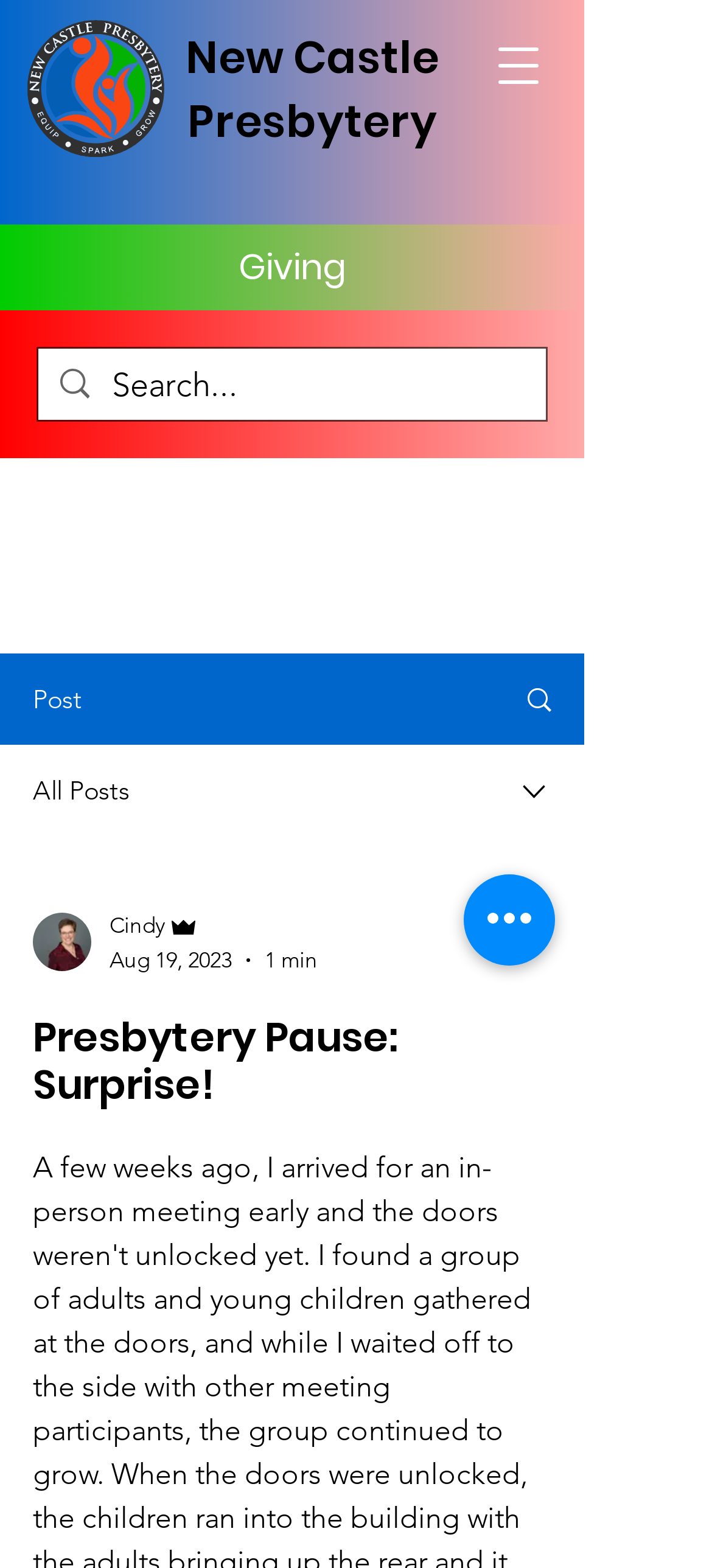Determine the bounding box coordinates of the clickable element to complete this instruction: "View post". Provide the coordinates in the format of four float numbers between 0 and 1, [left, top, right, bottom].

[0.695, 0.418, 0.818, 0.474]